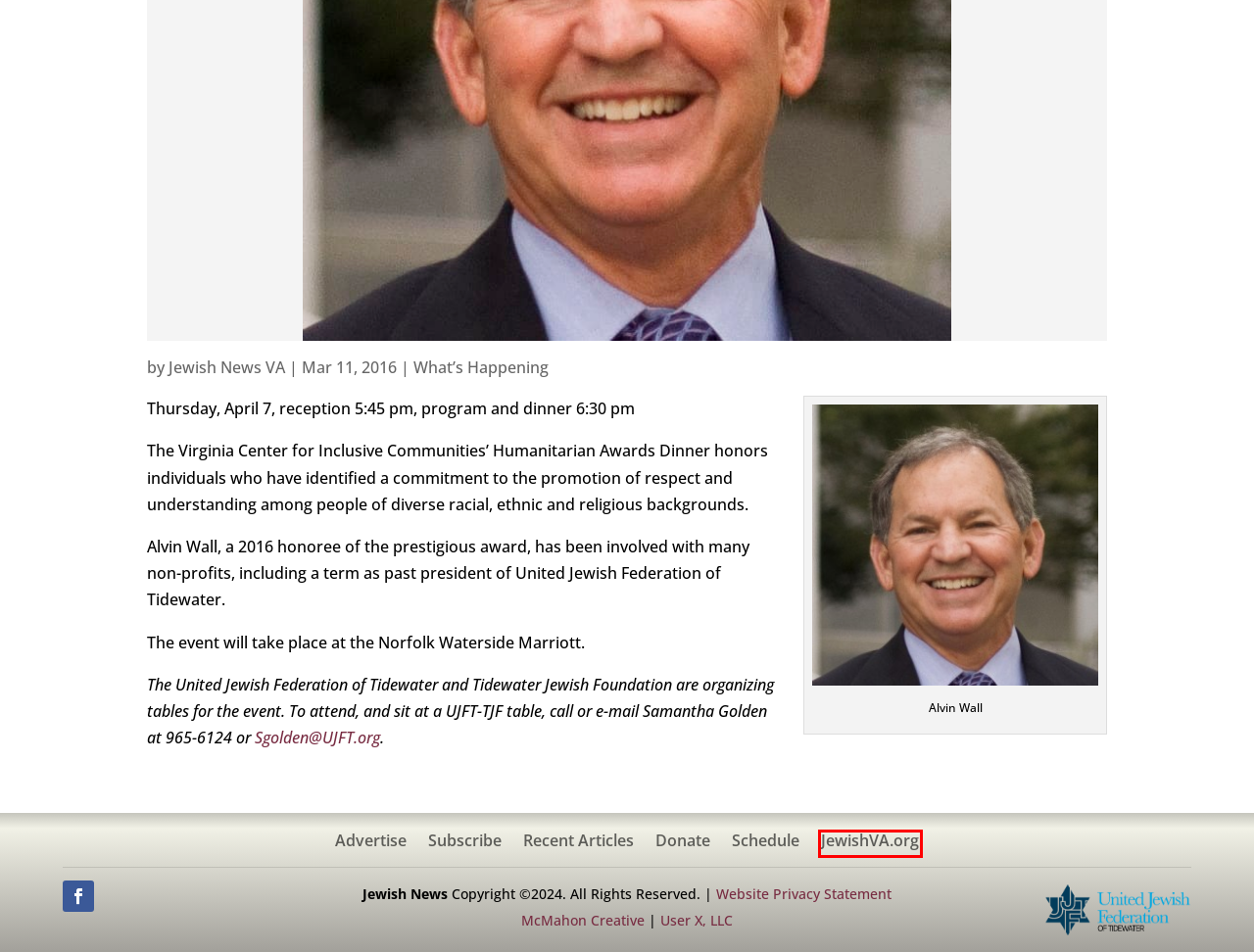You have a screenshot of a webpage with a red bounding box around a UI element. Determine which webpage description best matches the new webpage that results from clicking the element in the bounding box. Here are the candidates:
A. Advertise | Jewish News
B. Home - McMahon Creative
C. JewishVa
 | Jewish VA.org
D. Jewish News VA | Jewish News
E. Your User Experience Hero!
F. Privacy Policy | Jewish News
G. What’s Happening | Jewish News
H. Subscribe to Jewish News | Jewish News

C